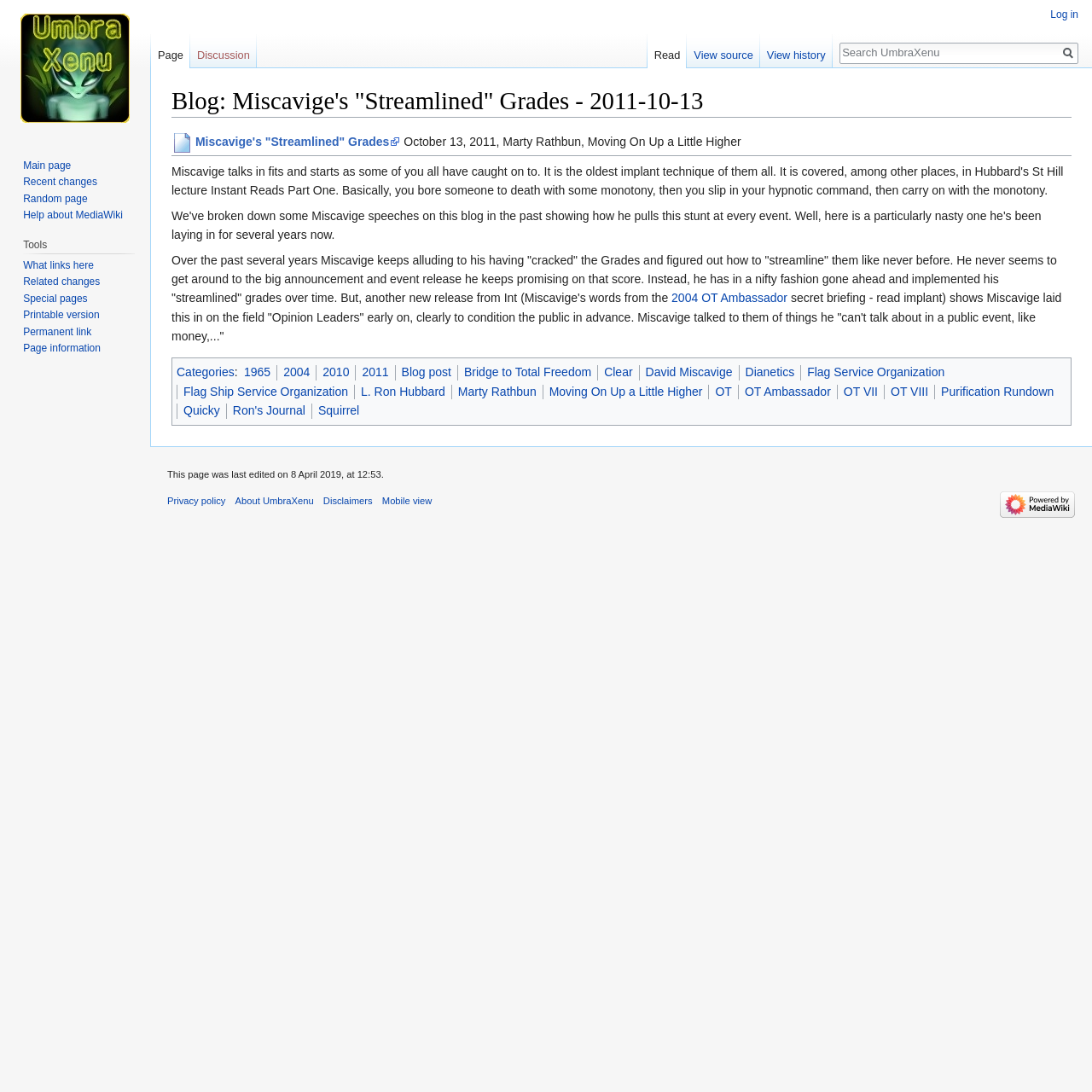What is the last edited date of the webpage?
Give a detailed response to the question by analyzing the screenshot.

I found the last edited date by looking at the static text element that says 'This page was last edited on 8 April 2019, at 12:53.' which is located at the bottom of the webpage.